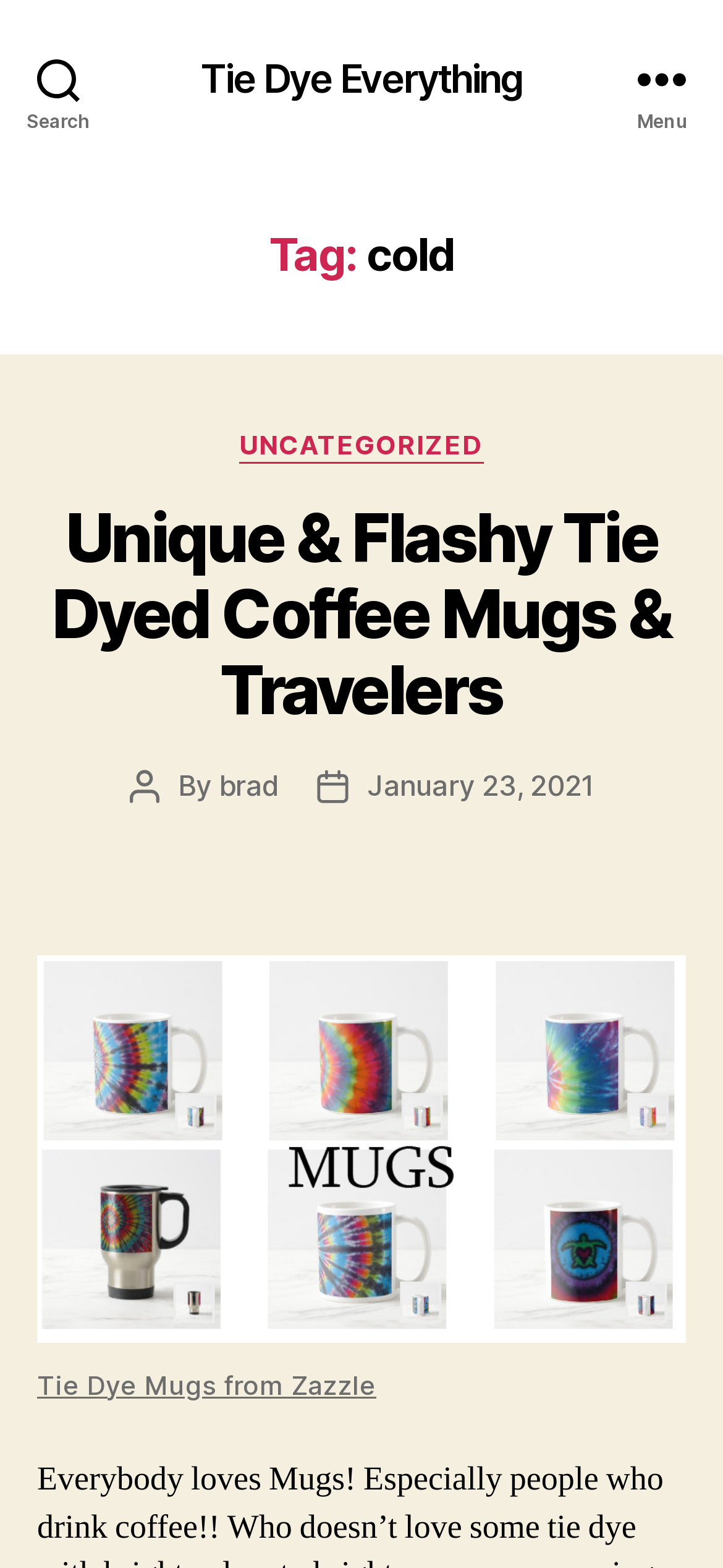Identify the bounding box coordinates for the element you need to click to achieve the following task: "Search for something". The coordinates must be four float values ranging from 0 to 1, formatted as [left, top, right, bottom].

[0.0, 0.0, 0.162, 0.099]